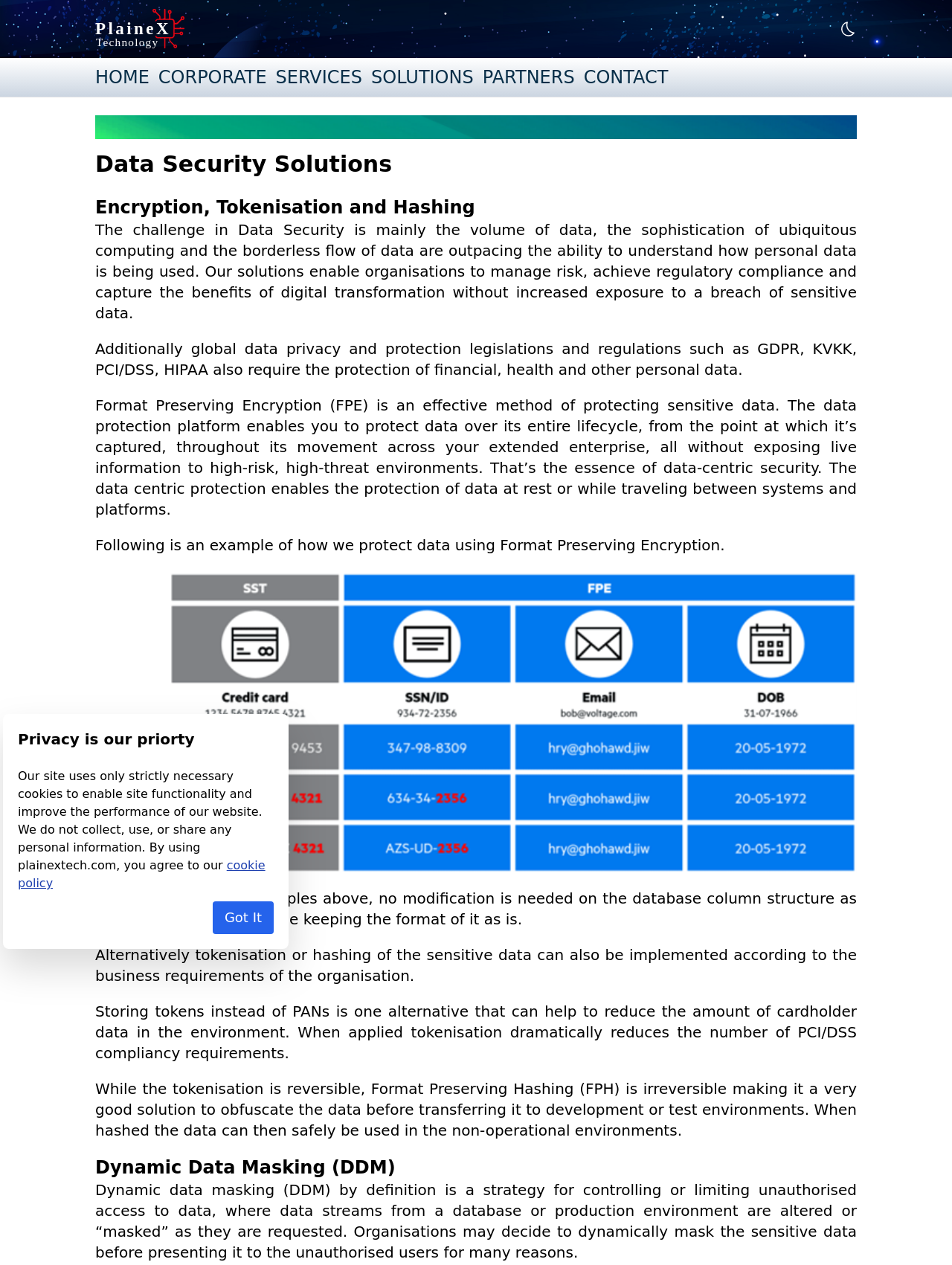Please locate the bounding box coordinates for the element that should be clicked to achieve the following instruction: "Toggle dark mode". Ensure the coordinates are given as four float numbers between 0 and 1, i.e., [left, top, right, bottom].

[0.881, 0.016, 0.9, 0.03]